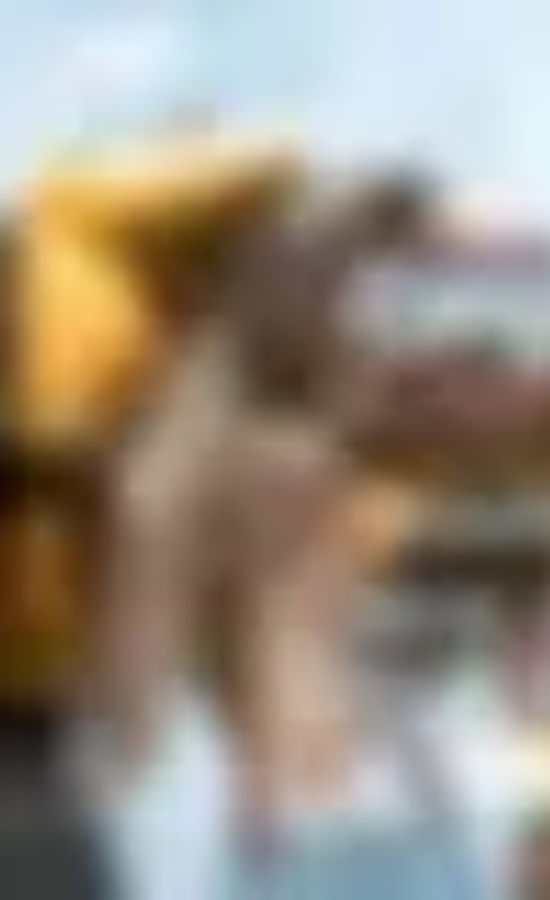What is the theme related to in the image?
Based on the screenshot, answer the question with a single word or phrase.

Commercial property valuations